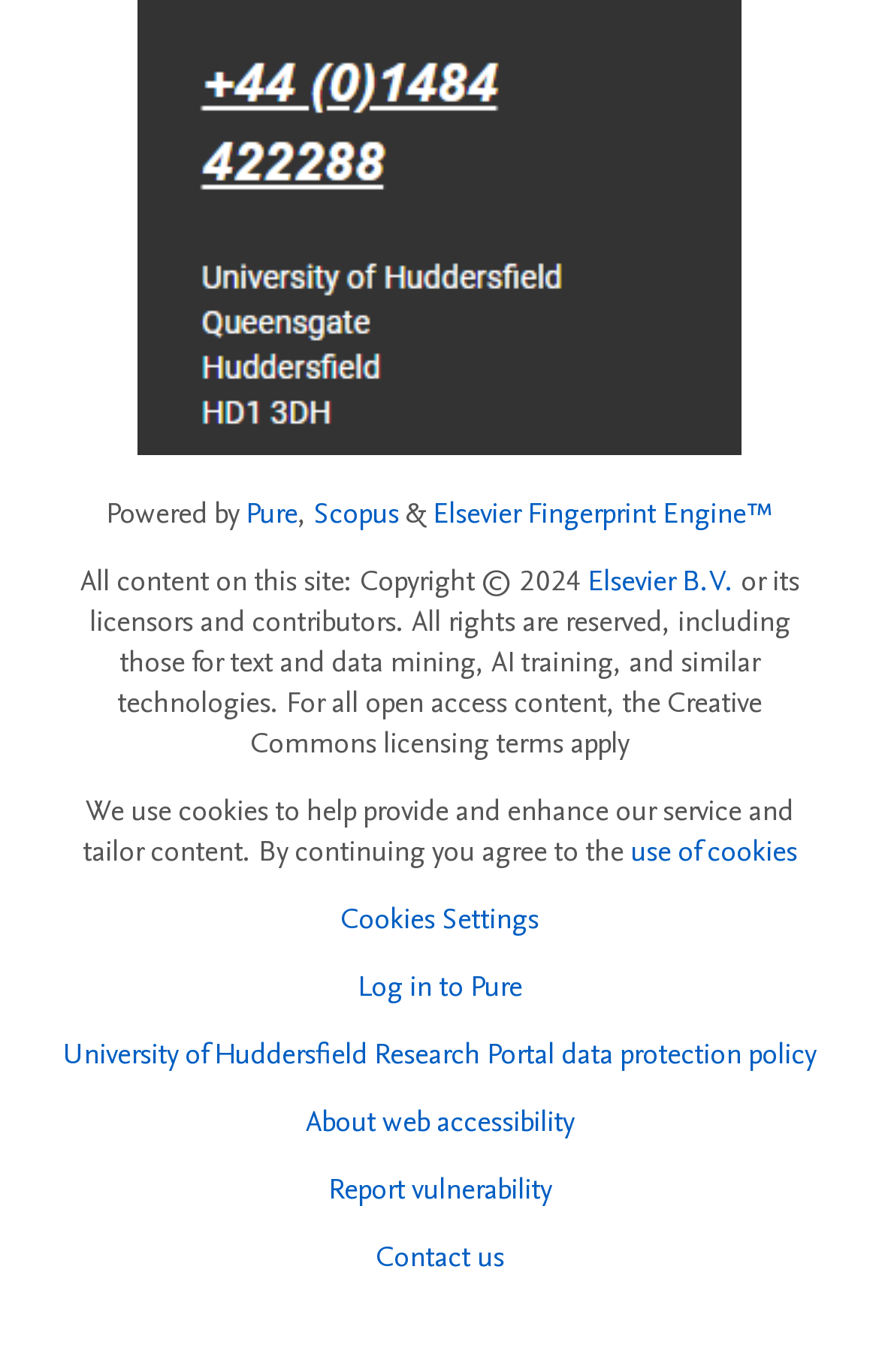Analyze the image and answer the question with as much detail as possible: 
What is the name of the fingerprint engine?

I found the name of the fingerprint engine by looking at the link element with the text 'Elsevier Fingerprint Engine™' which is located near the top of the page.